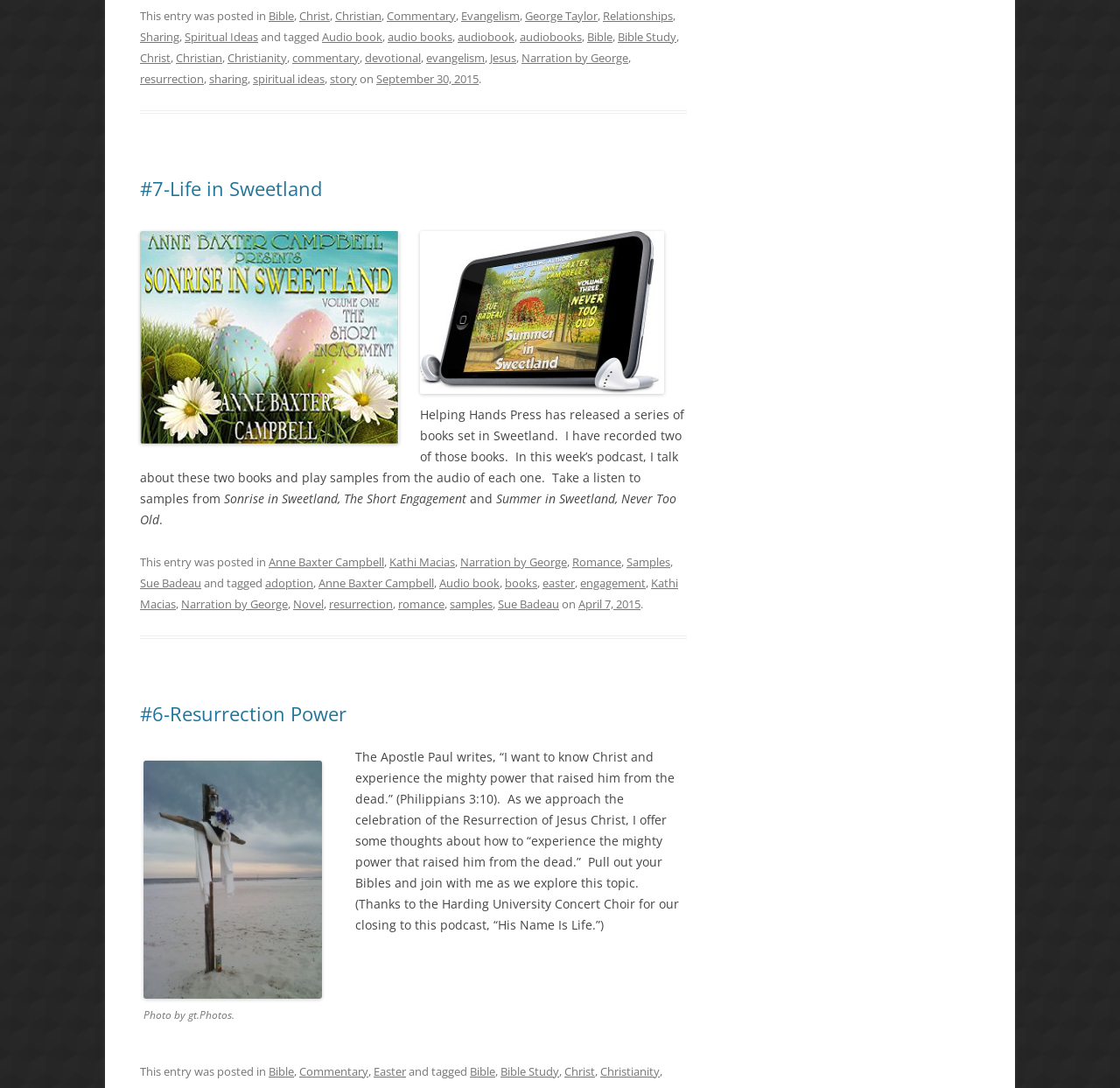Determine the bounding box coordinates of the clickable element to achieve the following action: 'View the image 'Sonrise in Sweetland, v1 cover''. Provide the coordinates as four float values between 0 and 1, formatted as [left, top, right, bottom].

[0.125, 0.213, 0.356, 0.408]